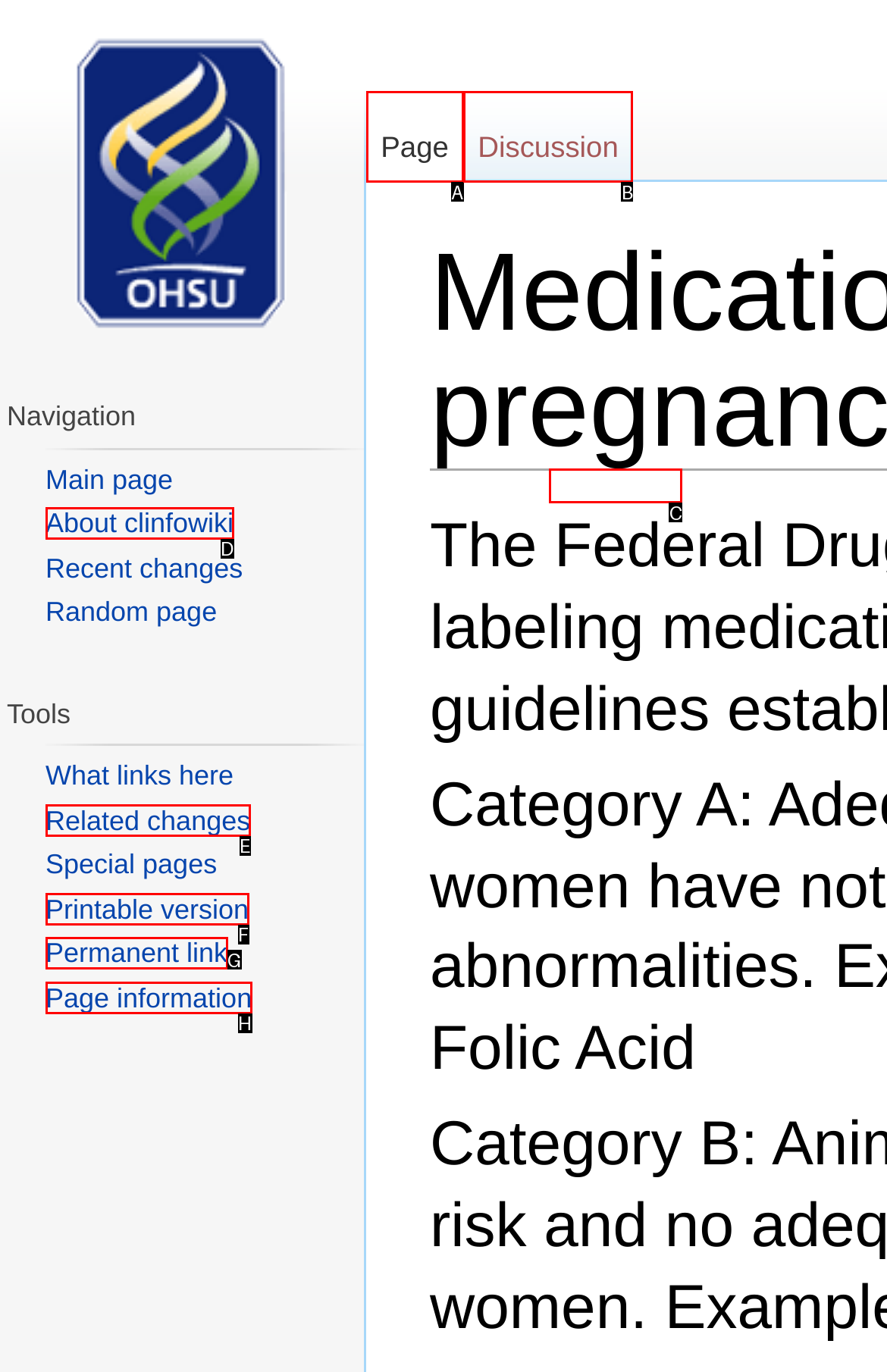Select the HTML element that corresponds to the description: Related changes. Answer with the letter of the matching option directly from the choices given.

E